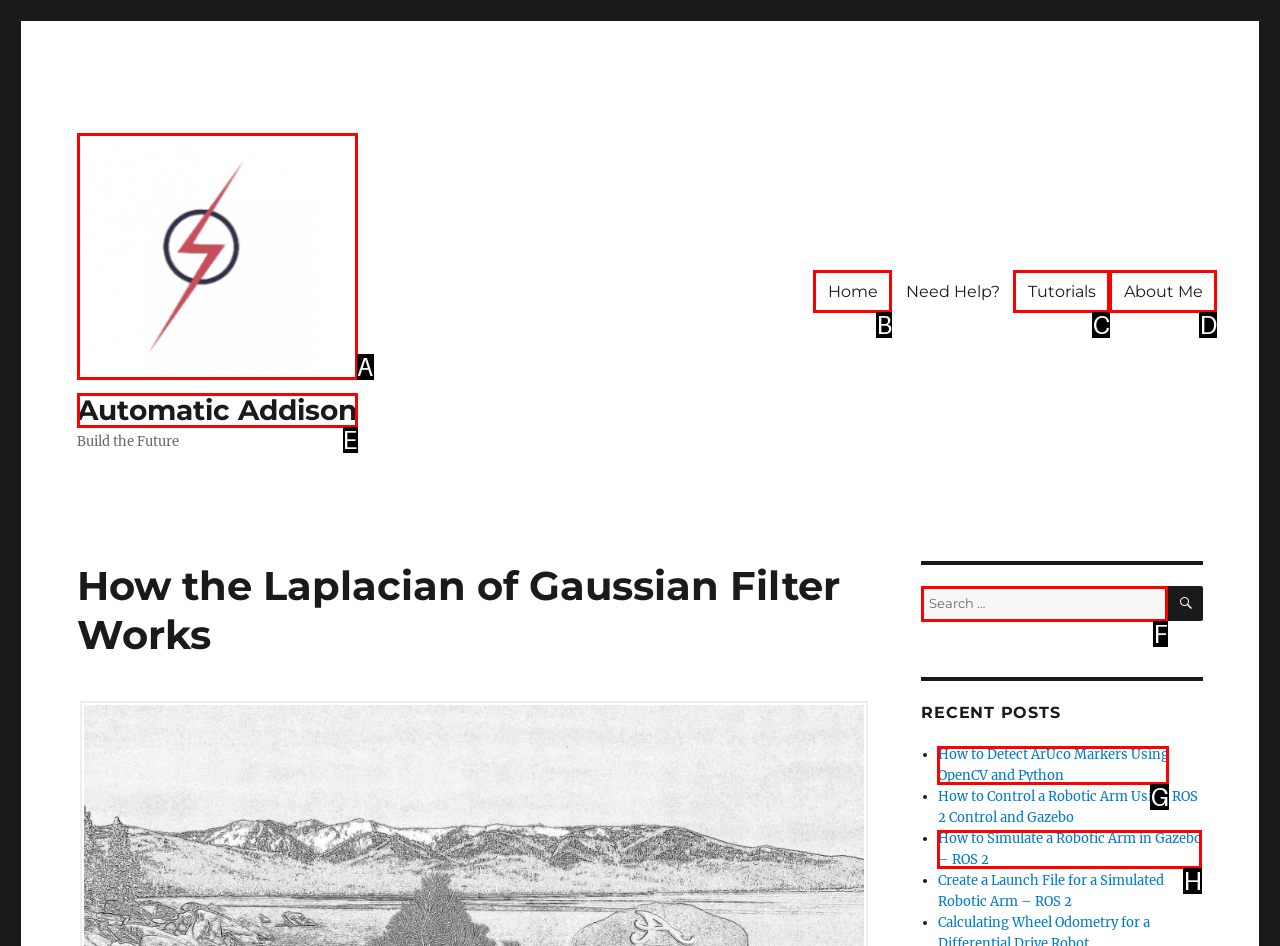Please provide the letter of the UI element that best fits the following description: parent_node: Automatic Addison
Respond with the letter from the given choices only.

A